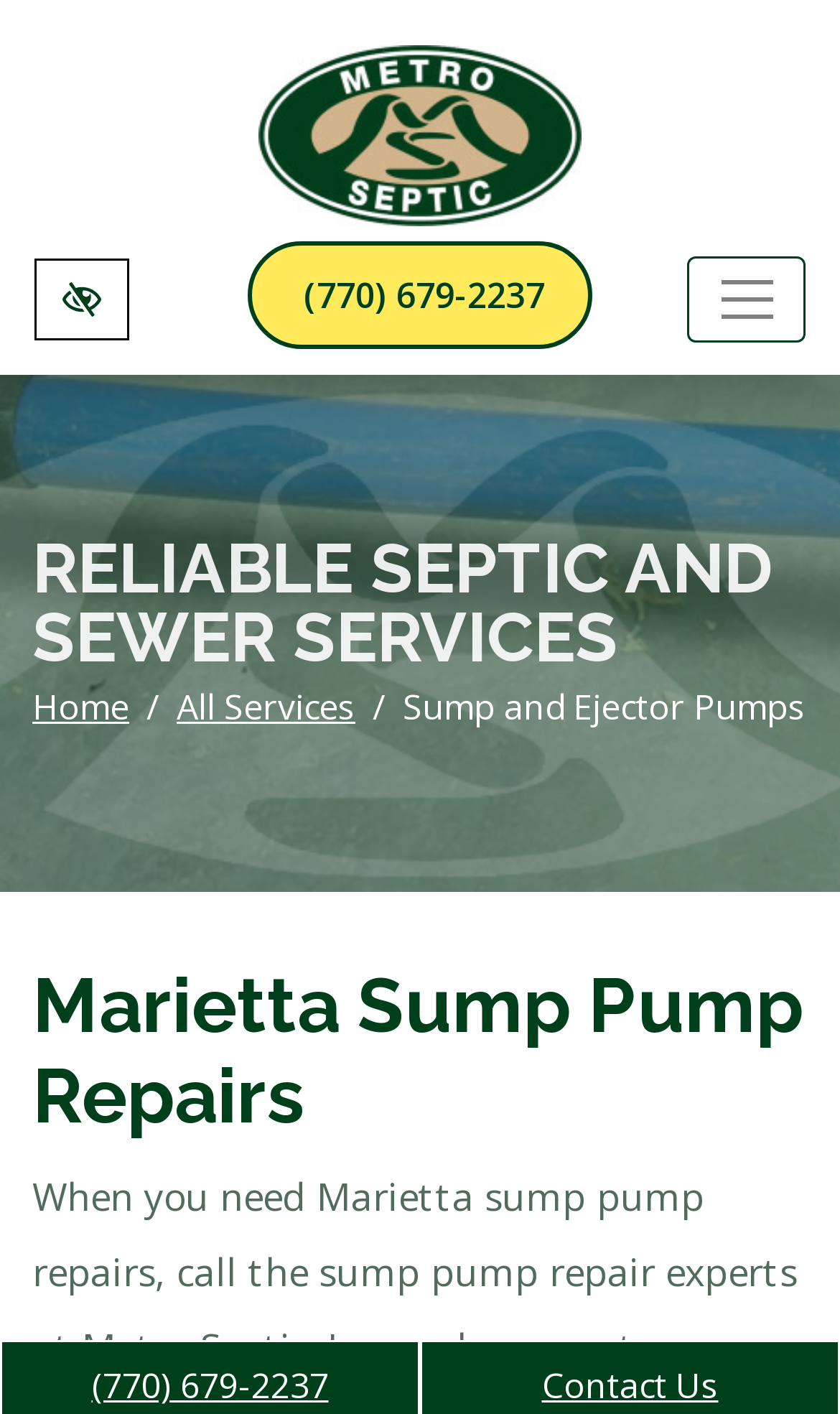Bounding box coordinates should be in the format (top-left x, top-left y, bottom-right x, bottom-right y) and all values should be floating point numbers between 0 and 1. Determine the bounding box coordinate for the UI element described as: aria-label="Toggle navigation"

[0.818, 0.182, 0.959, 0.243]